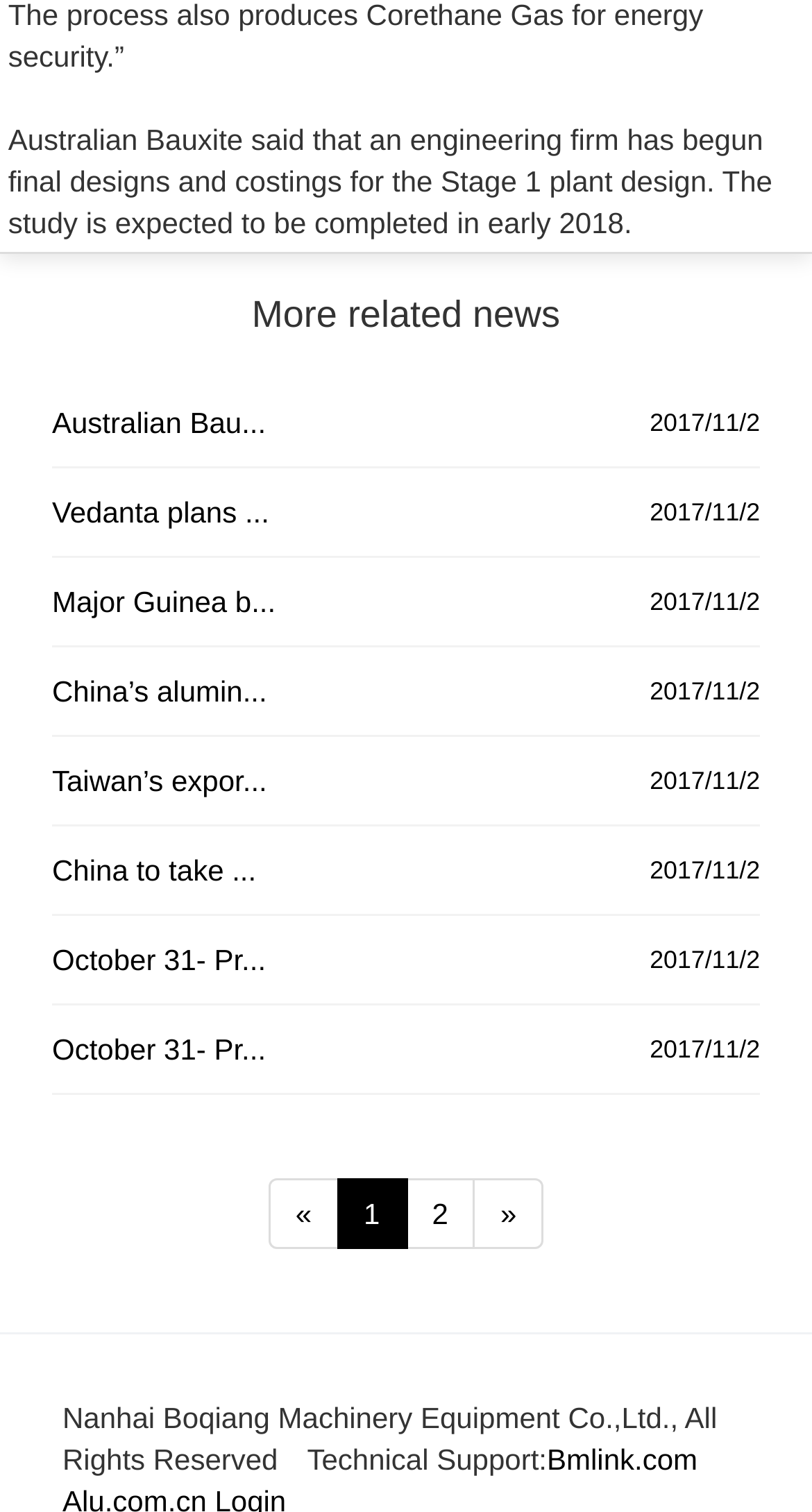Using the details from the image, please elaborate on the following question: What is the technical support website?

The link element at the bottom of the page mentions 'Bmlink.com', which is likely the technical support website for Nanhai Boqiang Machinery Equipment Co.,Ltd.